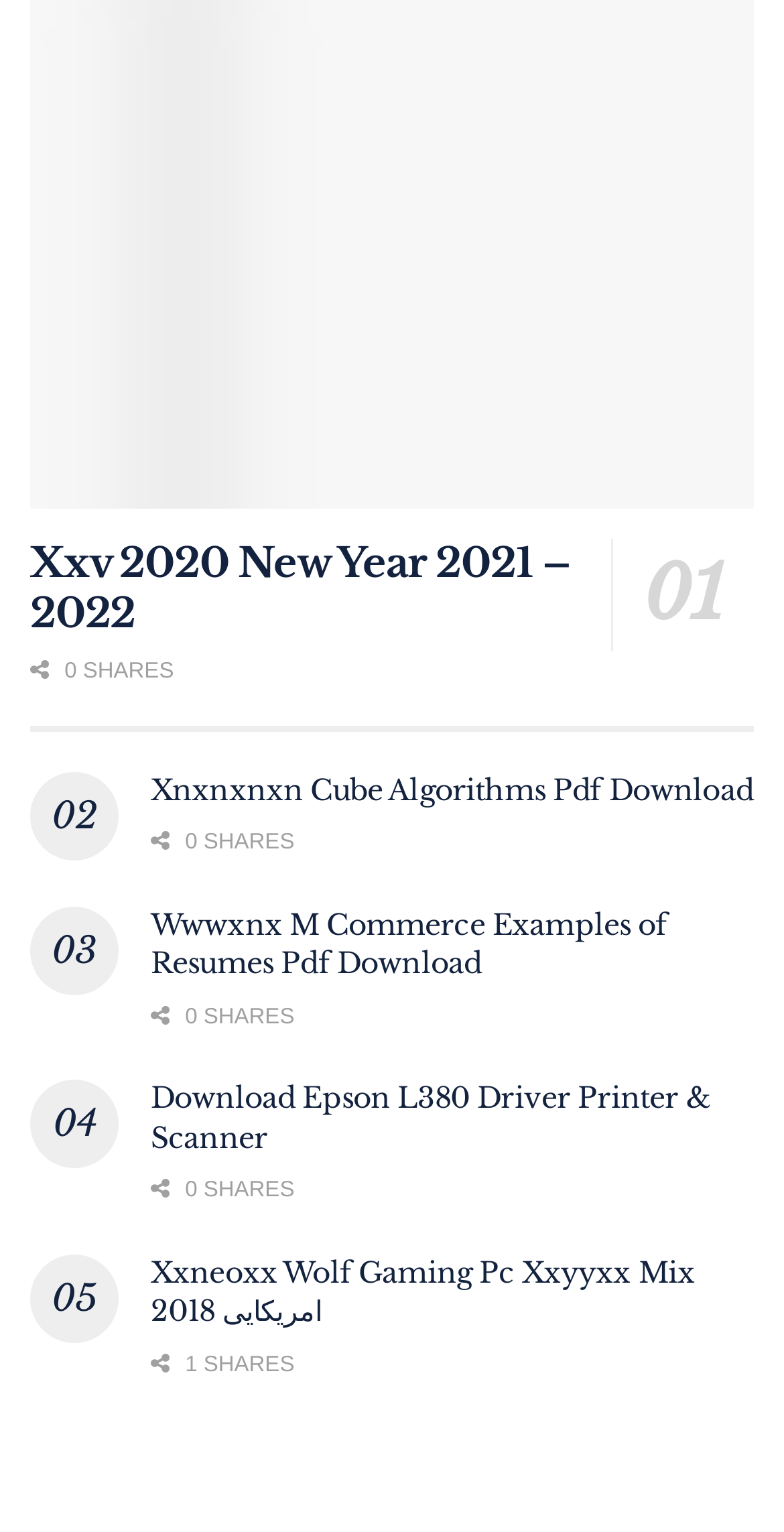Provide a brief response to the question below using a single word or phrase: 
What is the date of the second article?

APRIL 12, 2024